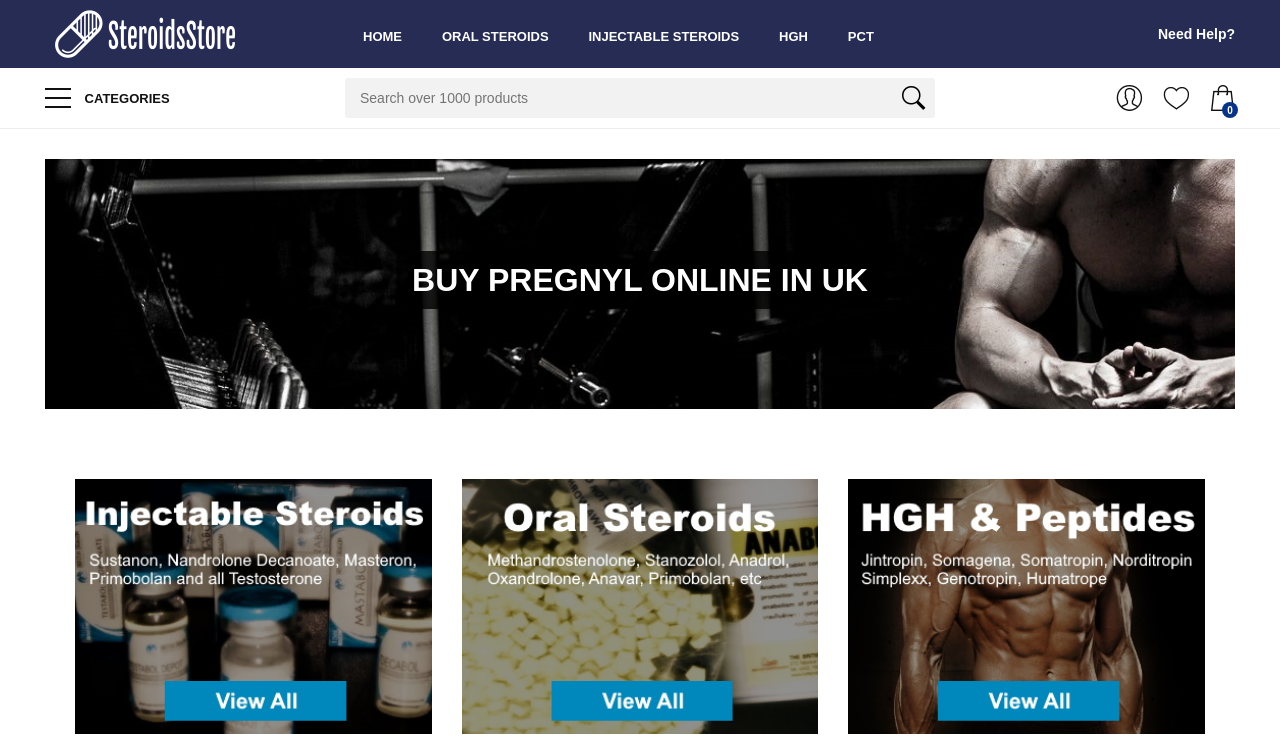Given the description of the UI element: "Wishlist", predict the bounding box coordinates in the form of [left, top, right, bottom], with each value being a float between 0 and 1.

[0.909, 0.091, 0.93, 0.172]